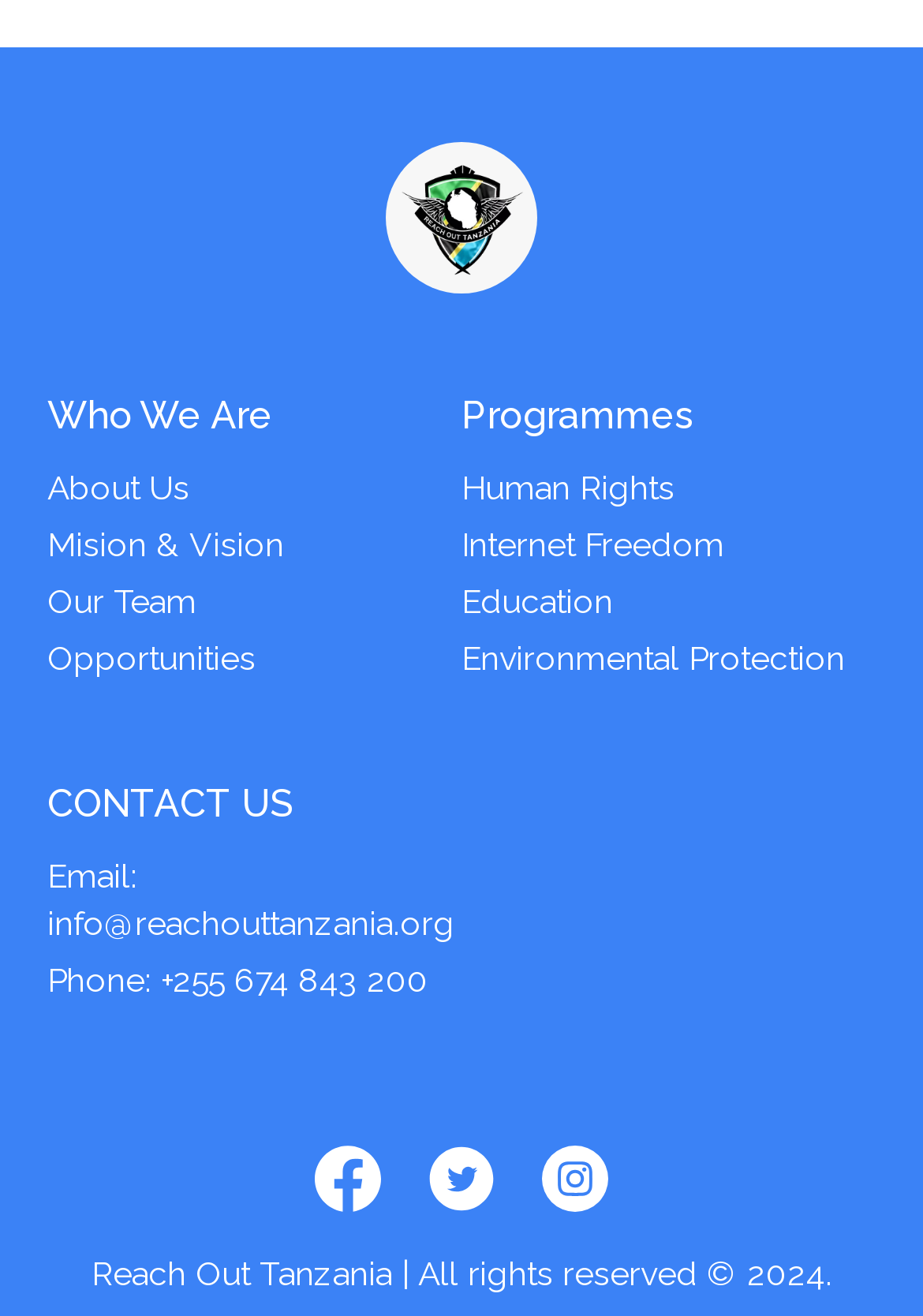Please answer the following question using a single word or phrase: 
What is the name of the organization?

Reach Out Tanzania